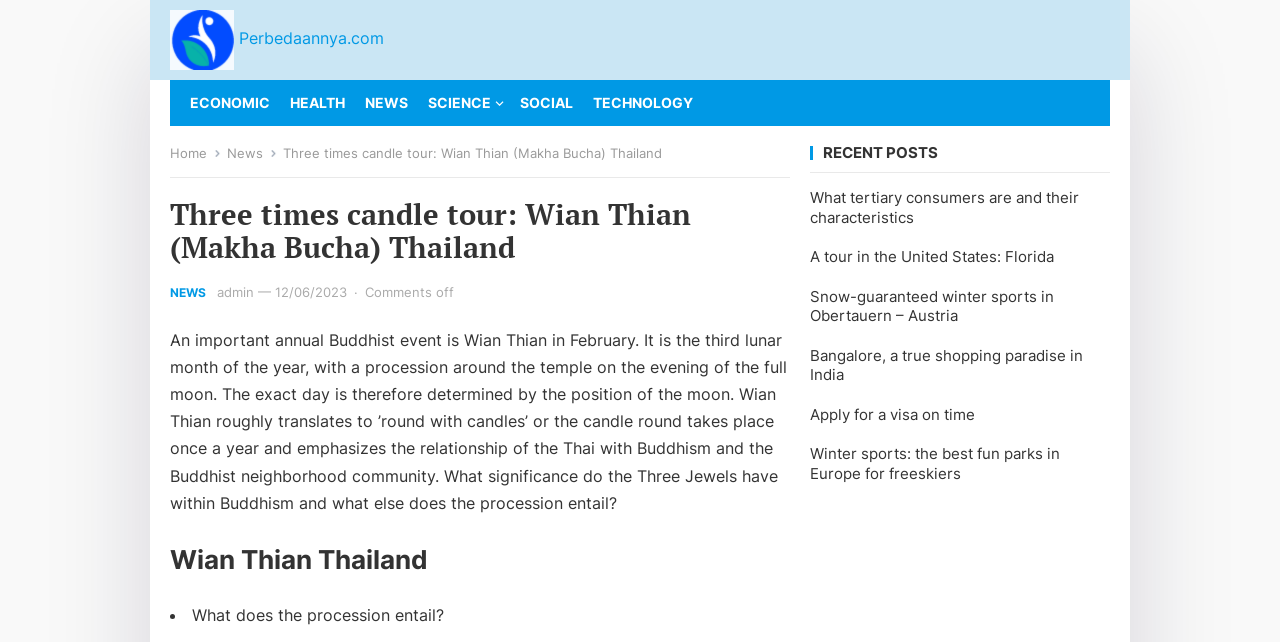Please identify the bounding box coordinates of the element I need to click to follow this instruction: "Read the article about Wian Thian Thailand".

[0.133, 0.513, 0.615, 0.799]